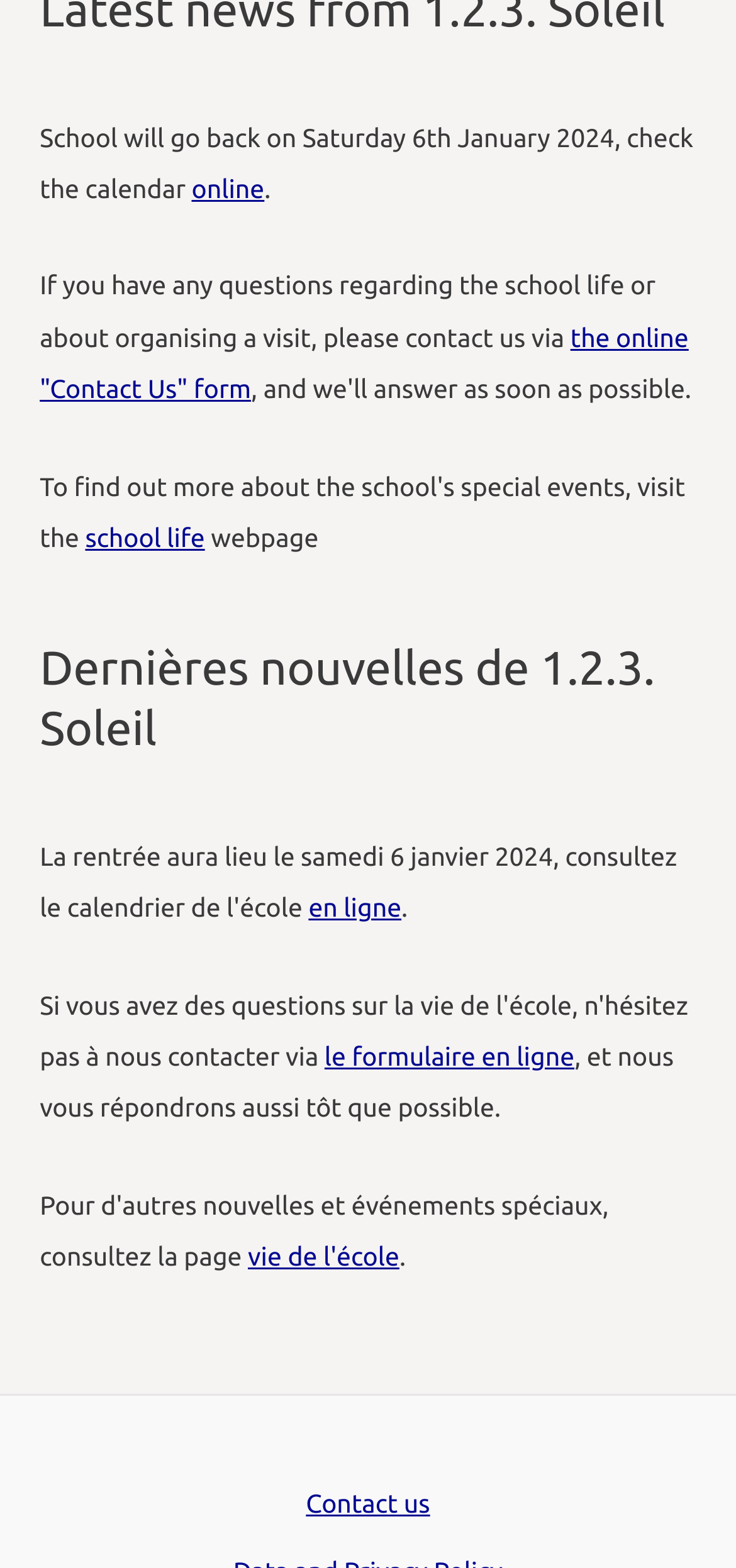Identify the bounding box of the UI component described as: "vie de l'école".

[0.337, 0.791, 0.543, 0.811]